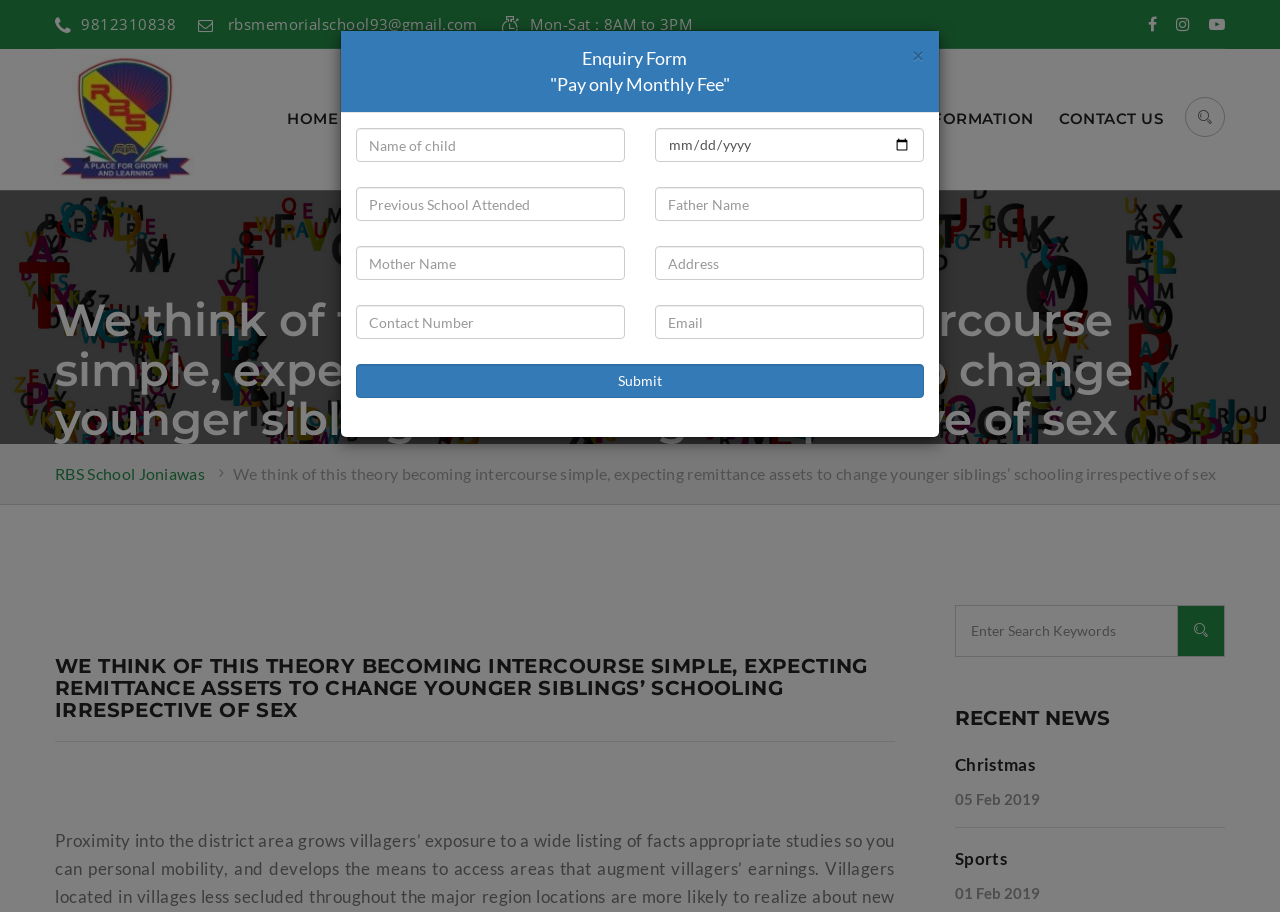Locate the bounding box coordinates of the clickable region to complete the following instruction: "Enter search keywords."

[0.746, 0.663, 0.92, 0.72]